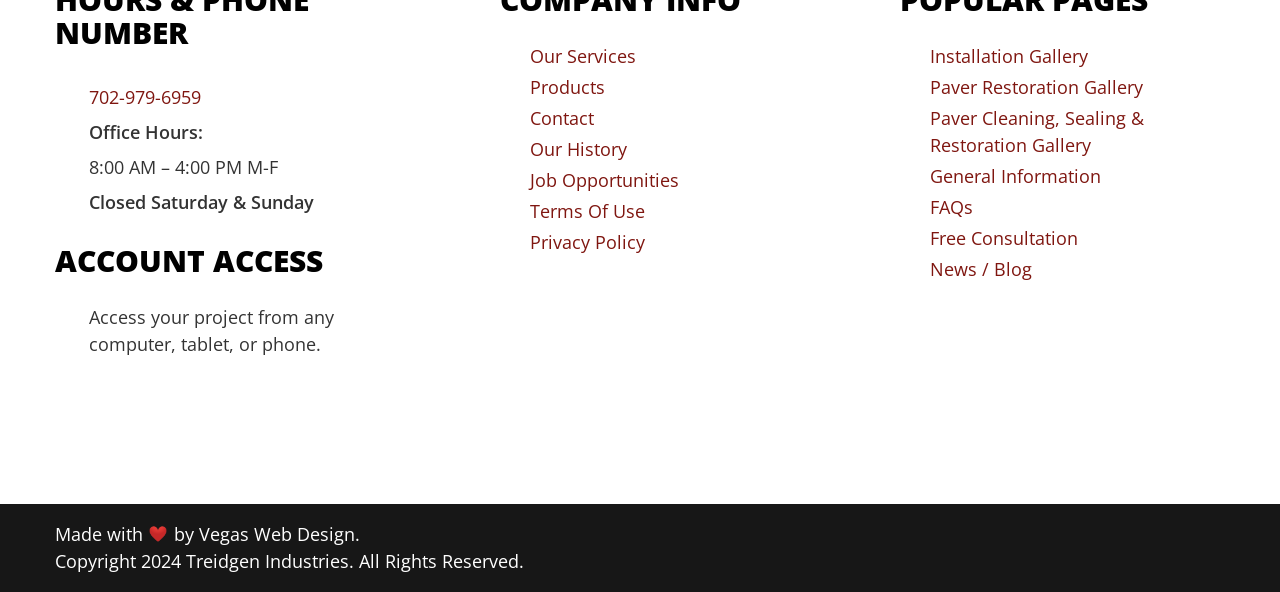Determine the bounding box coordinates of the section I need to click to execute the following instruction: "View 'Installation Gallery'". Provide the coordinates as four float numbers between 0 and 1, i.e., [left, top, right, bottom].

[0.727, 0.074, 0.85, 0.115]